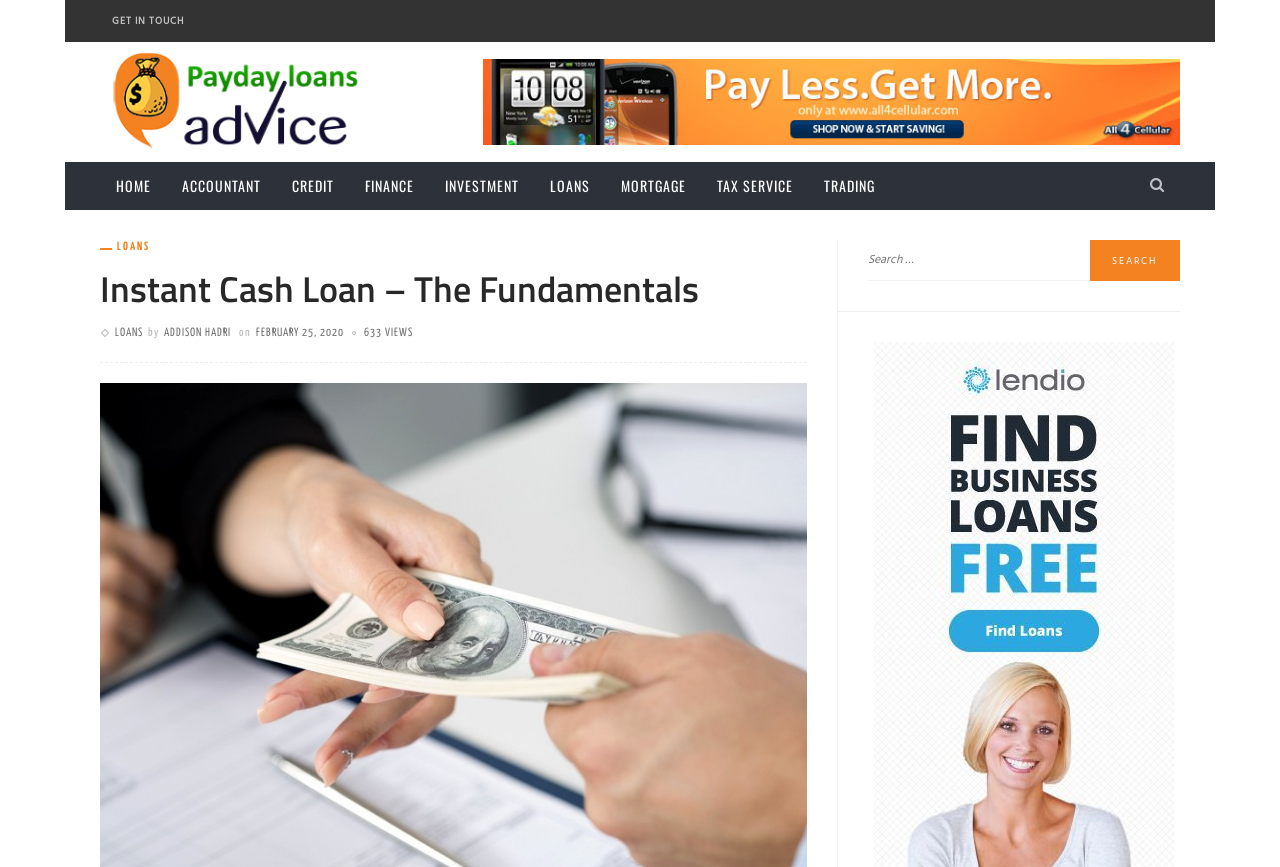Show the bounding box coordinates of the element that should be clicked to complete the task: "Click GET IN TOUCH".

[0.078, 0.0, 0.153, 0.048]